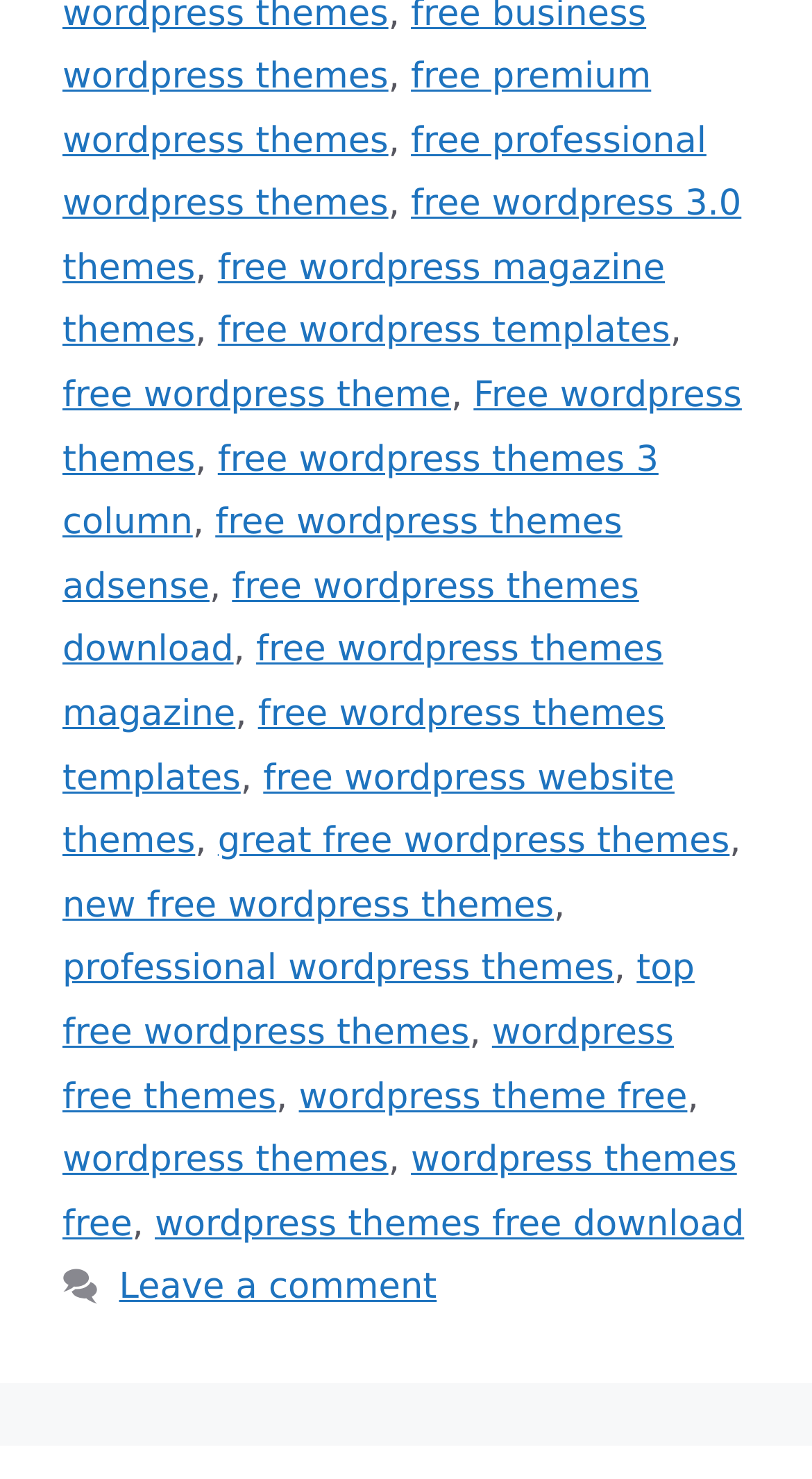What is the purpose of the commas on this webpage?
Please provide a full and detailed response to the question.

The commas are used to separate the links on the webpage, making it easier to read and distinguish between each link.